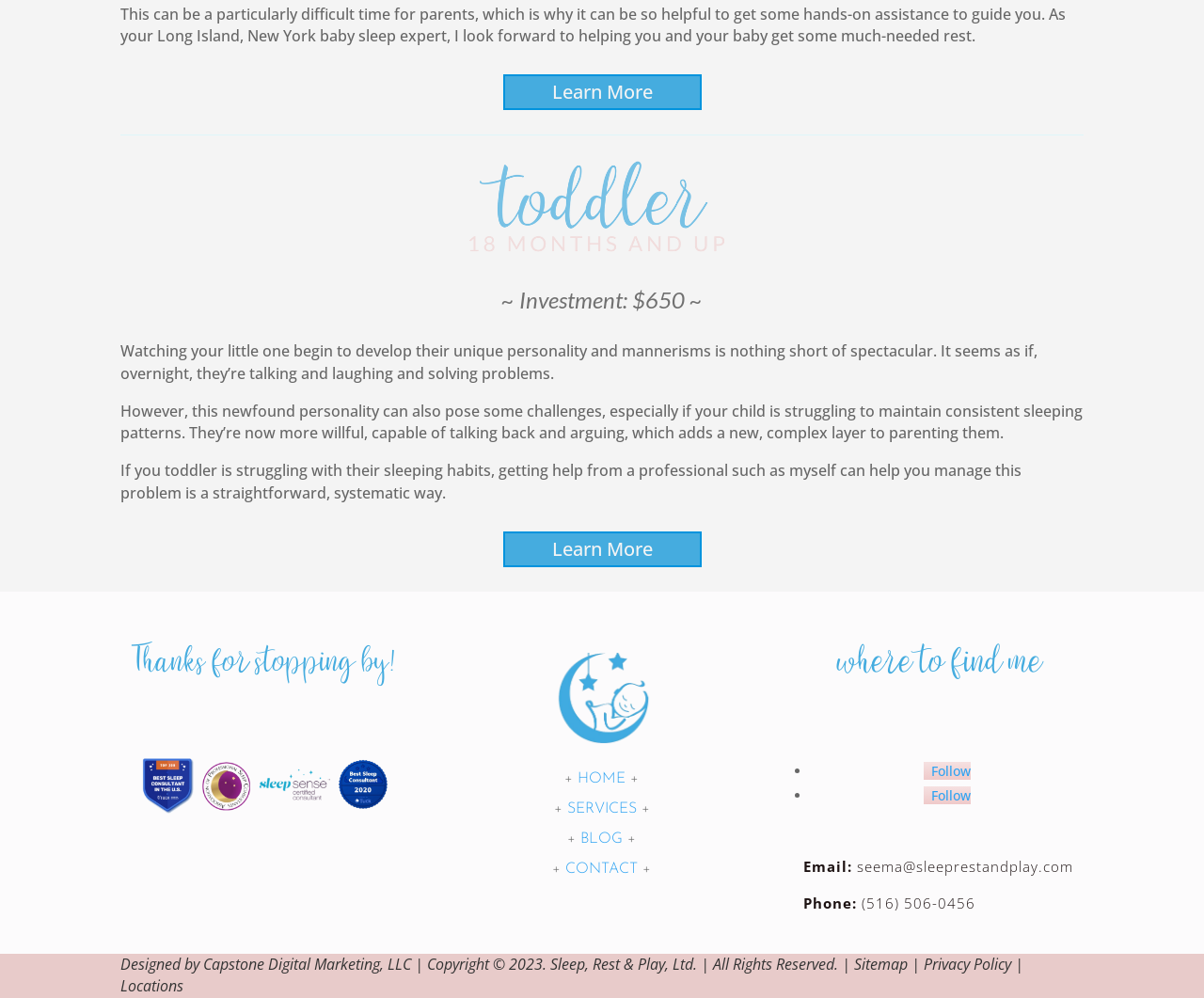Using the details in the image, give a detailed response to the question below:
What is the name of the company that designed the webpage?

The name of the company that designed the webpage is mentioned at the bottom of the webpage, which is 'Capstone Digital Marketing, LLC'.